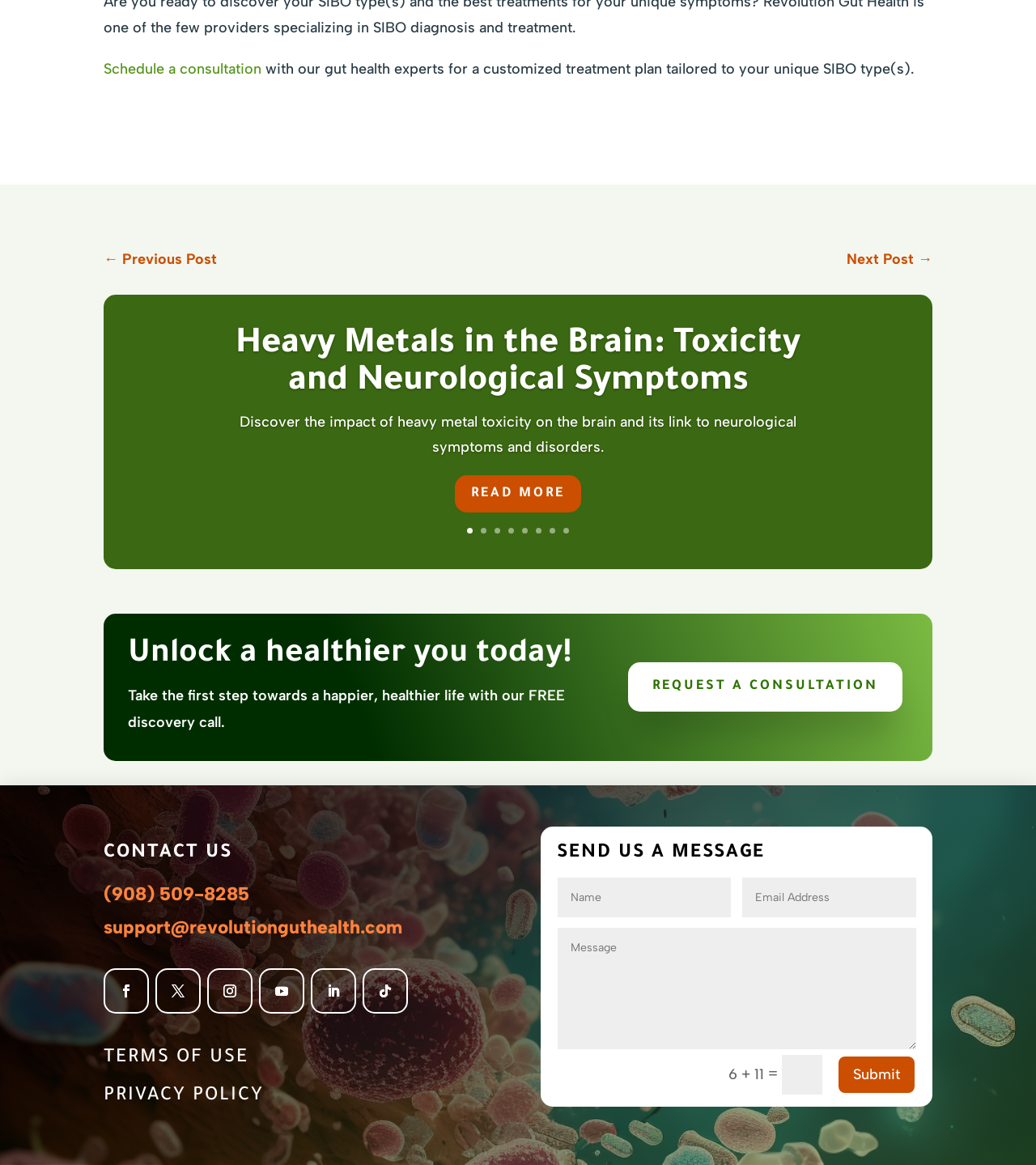Find and provide the bounding box coordinates for the UI element described with: "name="et_pb_contact_message_0" placeholder="Message"".

[0.538, 0.797, 0.884, 0.901]